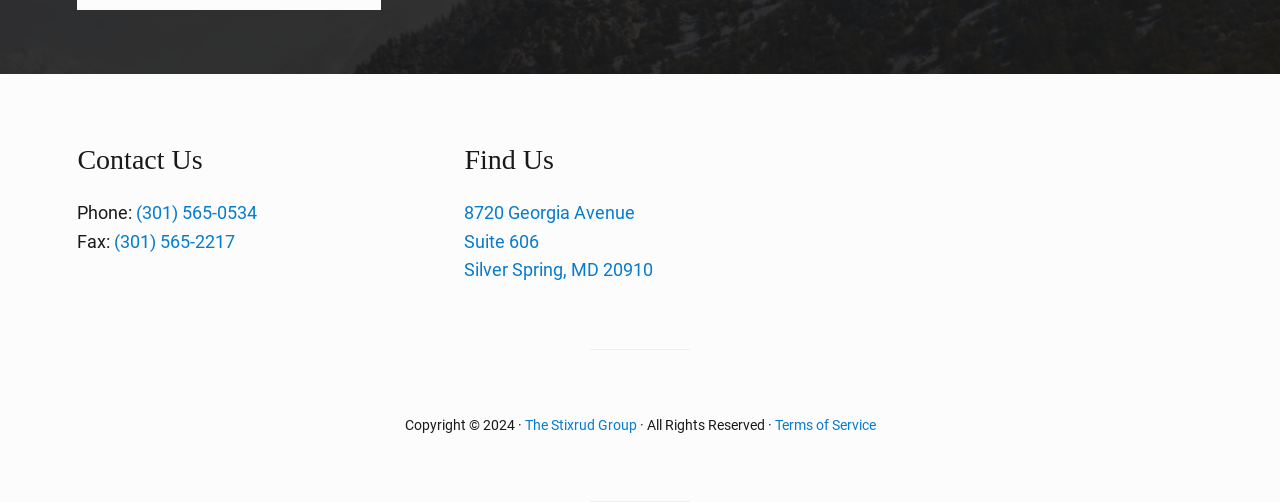What is the purpose of the horizontal separator?
Please provide a comprehensive answer based on the information in the image.

The horizontal separator is used to visually separate the 'Contact Us' and 'Find Us' sections from the copyright information and terms of service links at the bottom of the page.